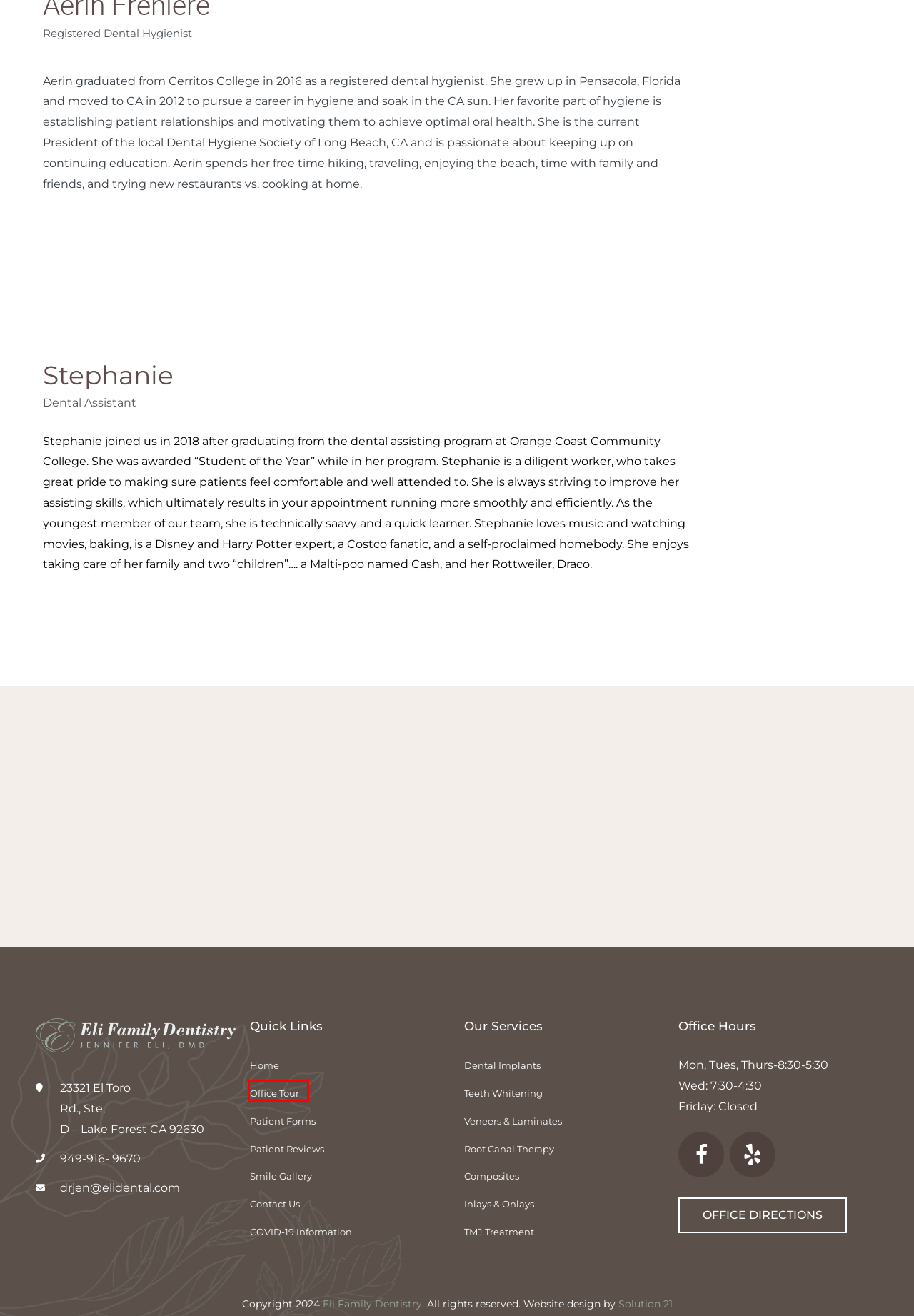You are provided with a screenshot of a webpage containing a red rectangle bounding box. Identify the webpage description that best matches the new webpage after the element in the bounding box is clicked. Here are the potential descriptions:
A. Patient Forms – Eli Family Dentistry
B. Teeth Whitening – Eli Family Dentistry
C. TMJ Treatment – Eli Family Dentistry
D. Web Design Internet Marketing Company - Solution21, Inc.
E. Office Tour – Eli Family Dentistry
F. Office Directions – Eli Family Dentistry
G. Dental Implants – Eli Family Dentistry
H. Composites – Eli Family Dentistry

E